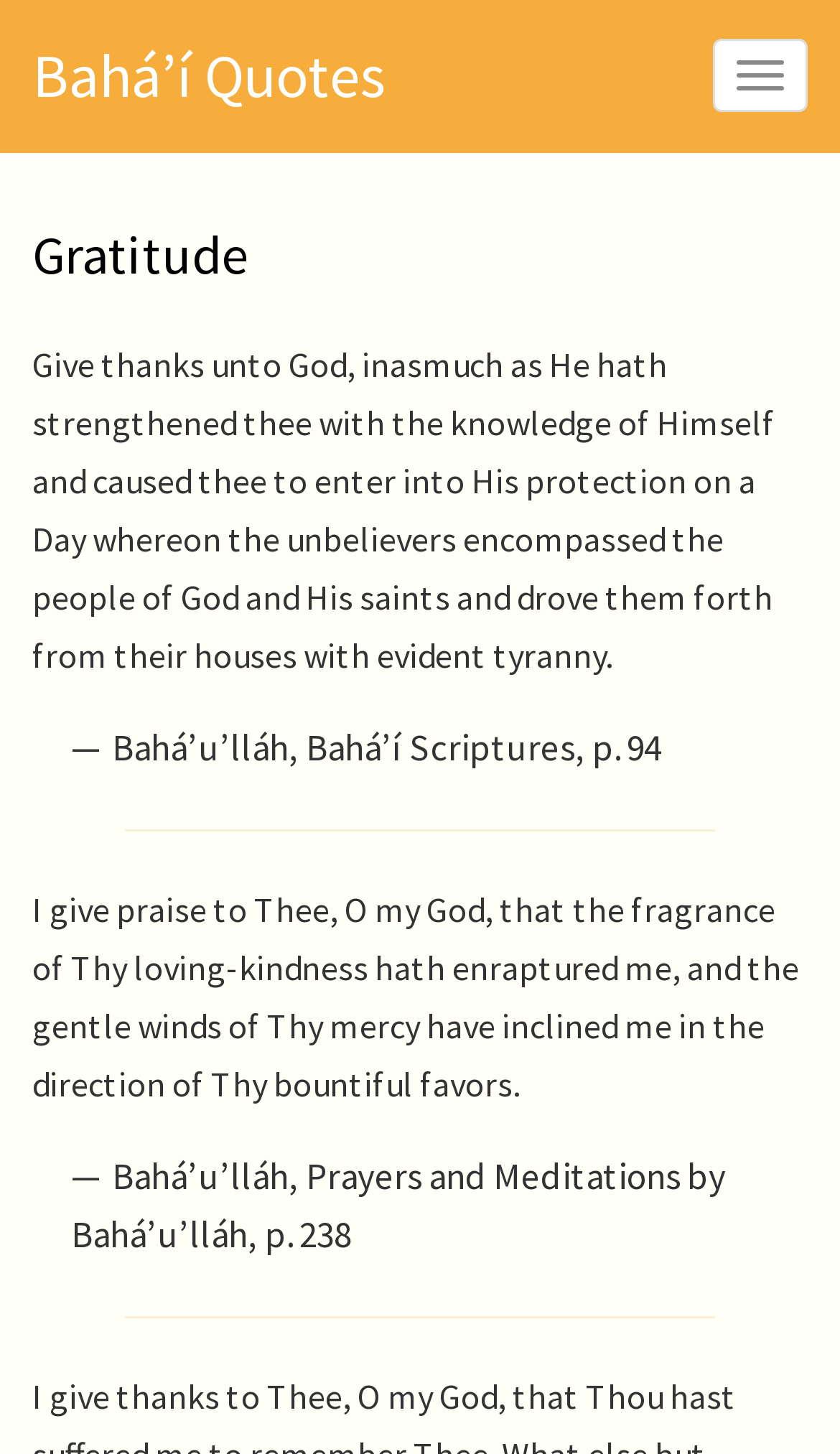What is the purpose of the 'Toggle navigation' button? From the image, respond with a single word or brief phrase.

To navigate